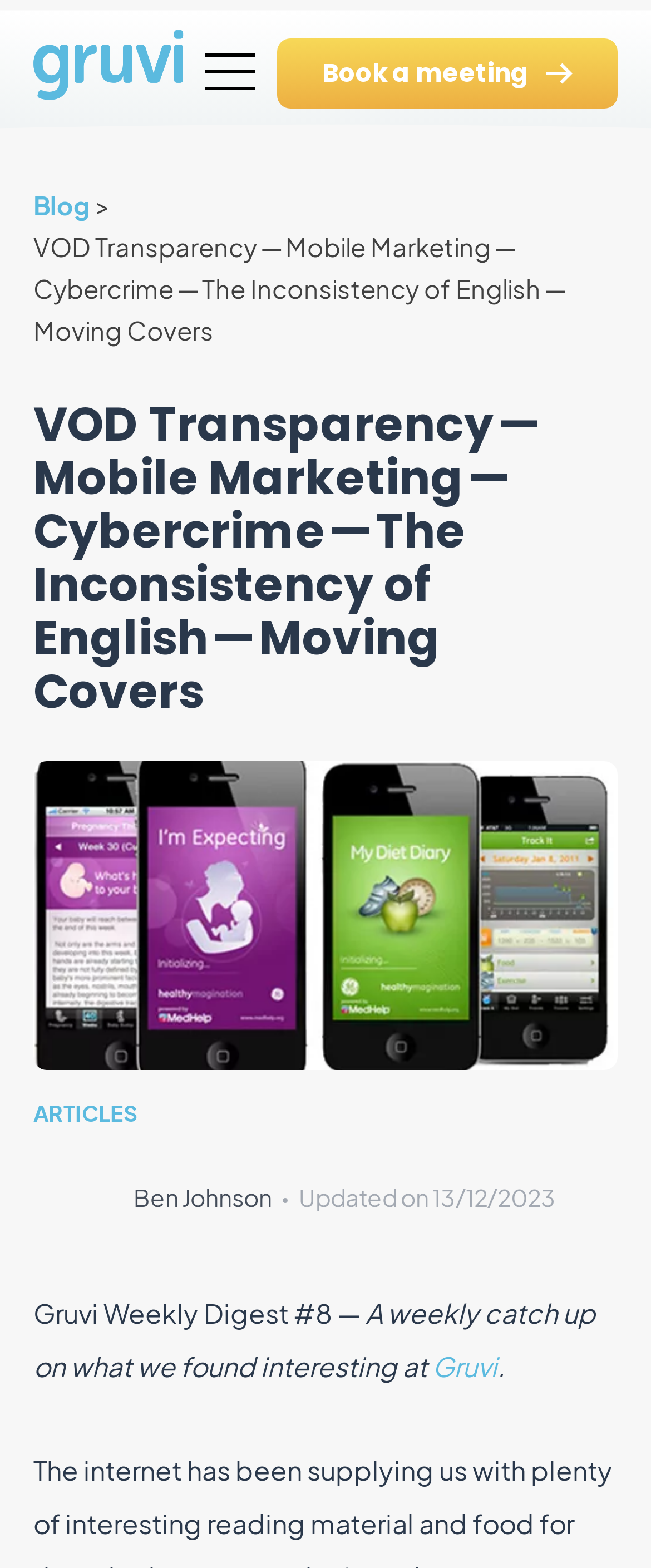Create a detailed summary of the webpage's content and design.

The webpage is a blog post titled "Gruvi Weekly Digest #8" which focuses on various topics such as VOD transparency, mobile marketing, cybercrime, and the inconsistency of English. 

At the top left, there is a link accompanied by an image, which is likely a logo. To the right of this, there is a button. Below these elements, there is another button labeled "Book a meeting" with an arrow icon on the right side. 

On the top left, there is a navigation link labeled "Blog". Next to it, there is a greater-than symbol. Below these, there is a heading that summarizes the main topics of the blog post. 

The main content of the blog post is an image that spans almost the entire width of the page, followed by a link labeled "ARTICLES". Below this, there is a smaller image, and then a section with the author's name, "Ben Johnson", and the date "Updated on 13/12/2023". 

The main text of the blog post starts with the title "Gruvi Weekly Digest #8" and is followed by a brief description of the content, which is a weekly catch-up on what the authors found interesting at Gruvi. The text ends with a link to "Gruvi" and a period.